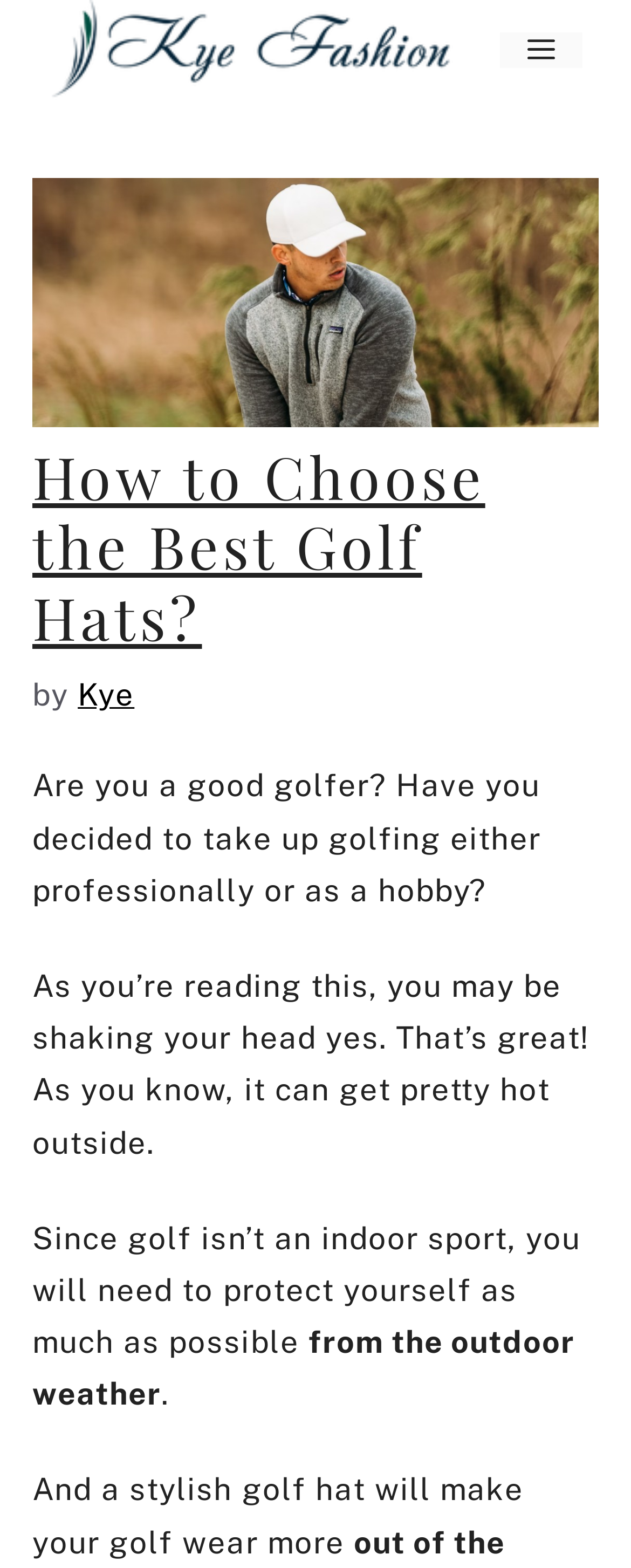Look at the image and answer the question in detail:
What is the tone of the article?

The tone of the article appears to be informative, as it starts by asking questions and then provides explanations, indicating that the author's intention is to educate the reader about the importance of choosing the right golf hat.